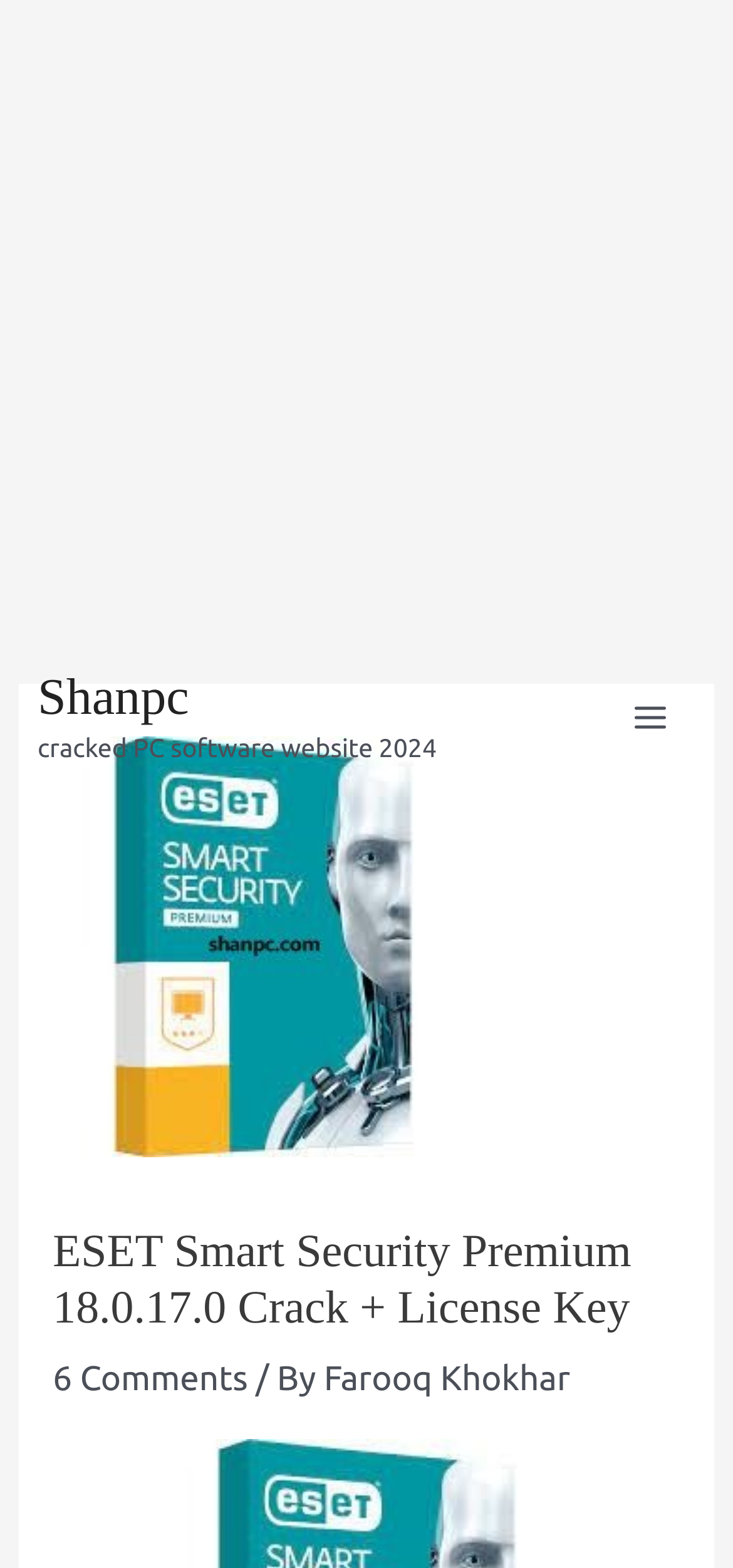Please provide a one-word or phrase answer to the question: 
What is the name of the software being cracked?

ESET Smart Security Premium